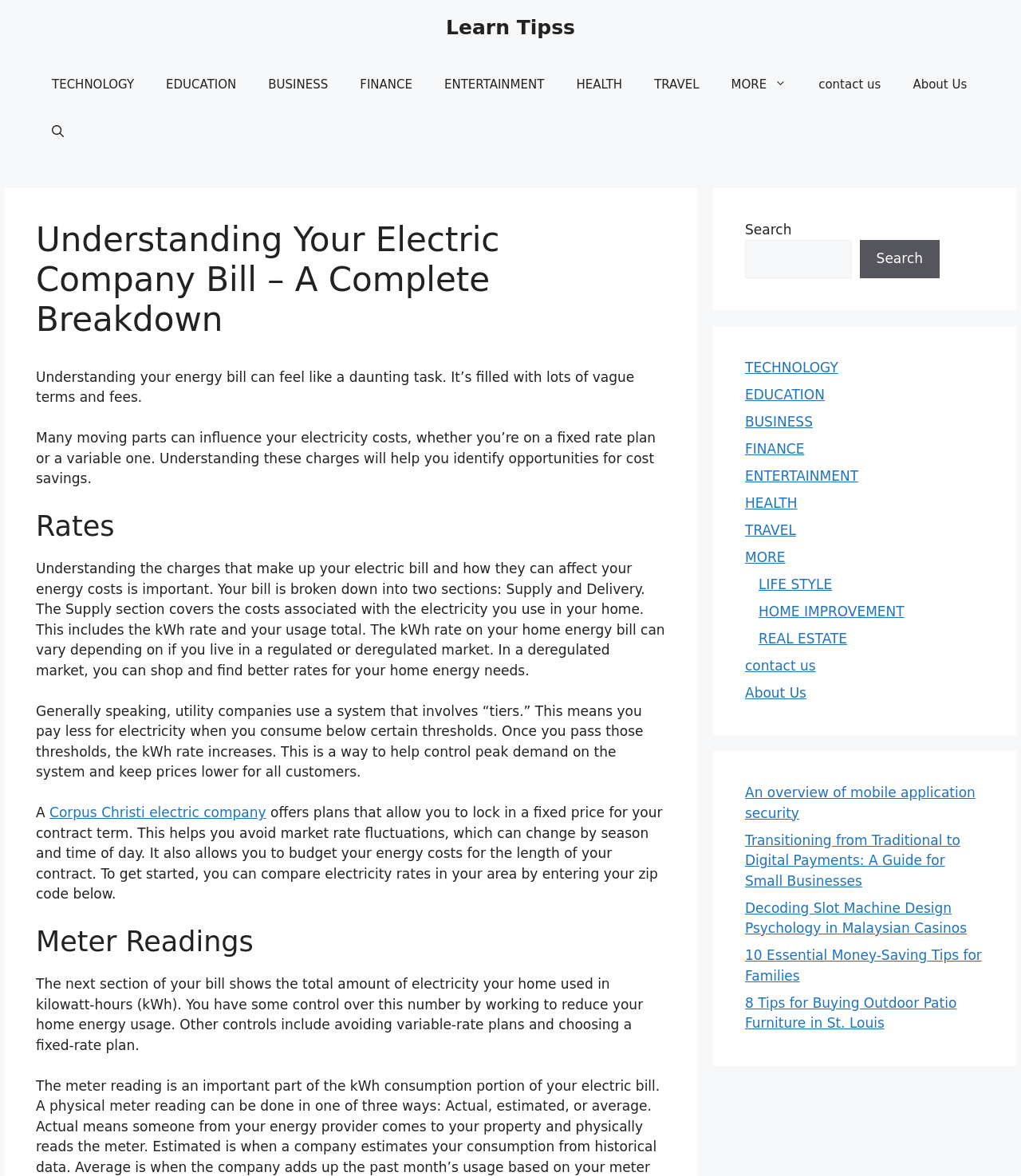Identify and provide the main heading of the webpage.

Understanding Your Electric Company Bill – A Complete Breakdown